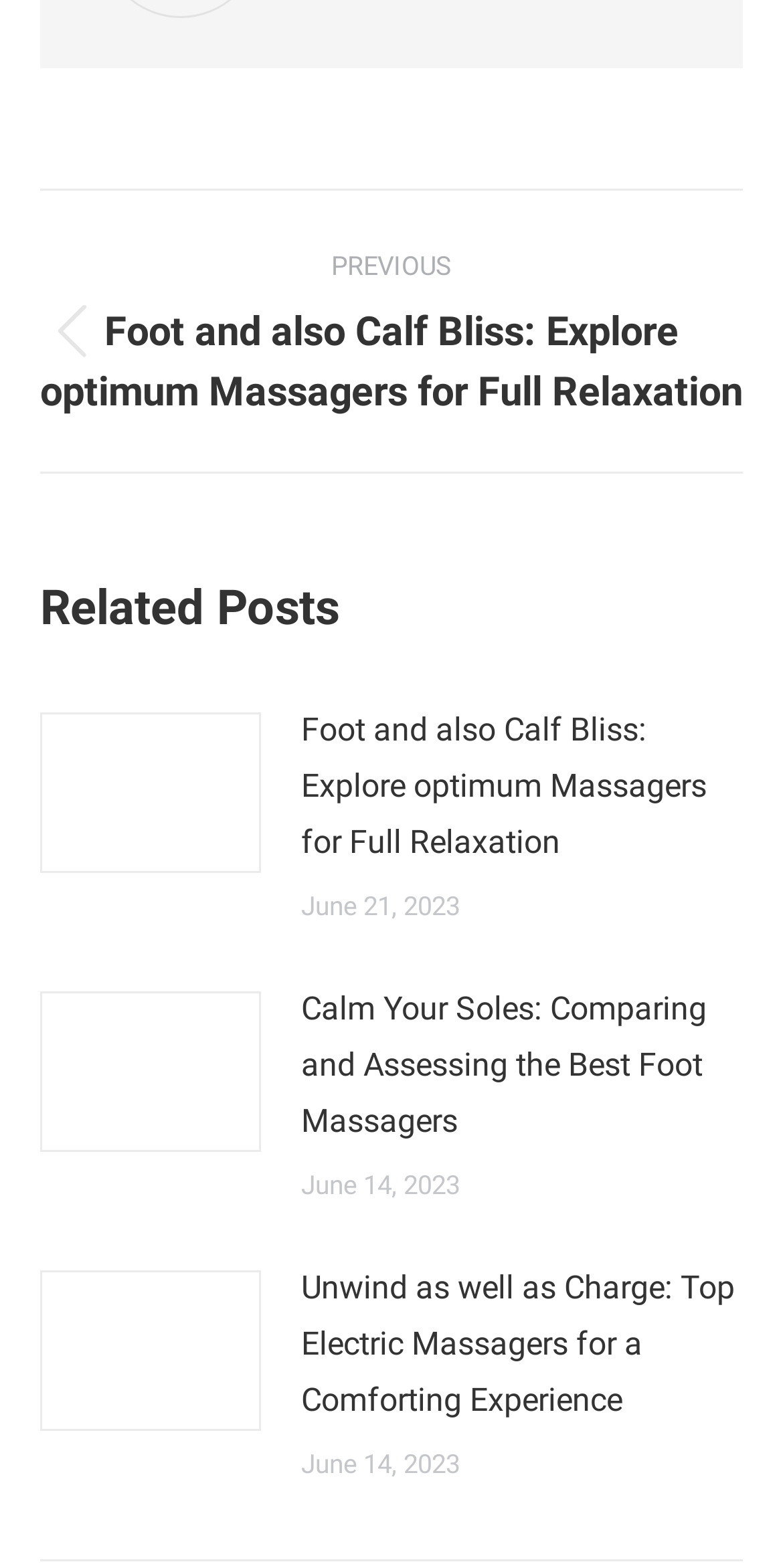With reference to the image, please provide a detailed answer to the following question: How many related posts are there?

I counted the number of article elements with links and images, which are [639], [640], and [641]. Each of these elements represents a related post, so there are 3 related posts in total.